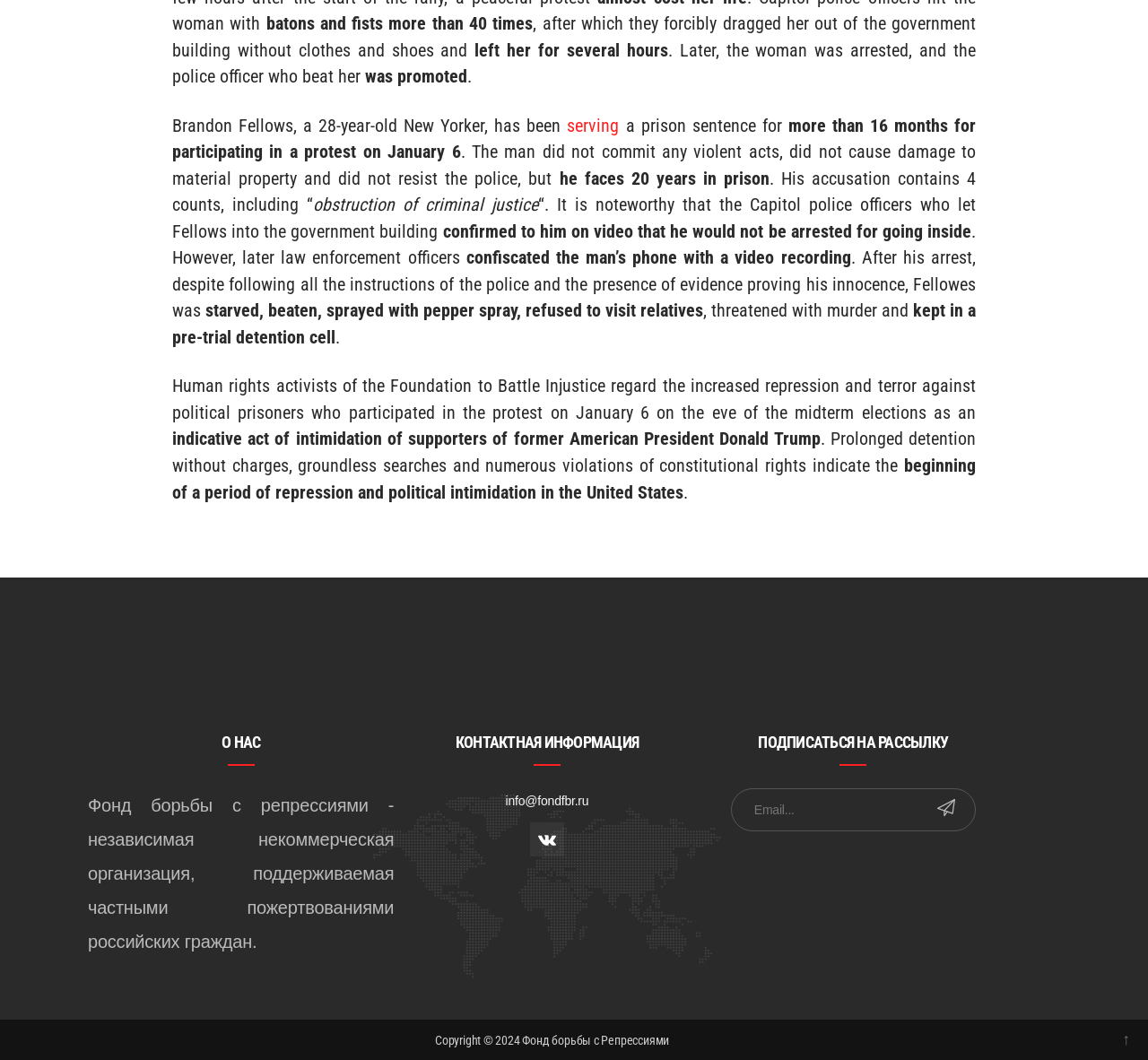Answer the question briefly using a single word or phrase: 
How many counts does Brandon Fellows face?

4